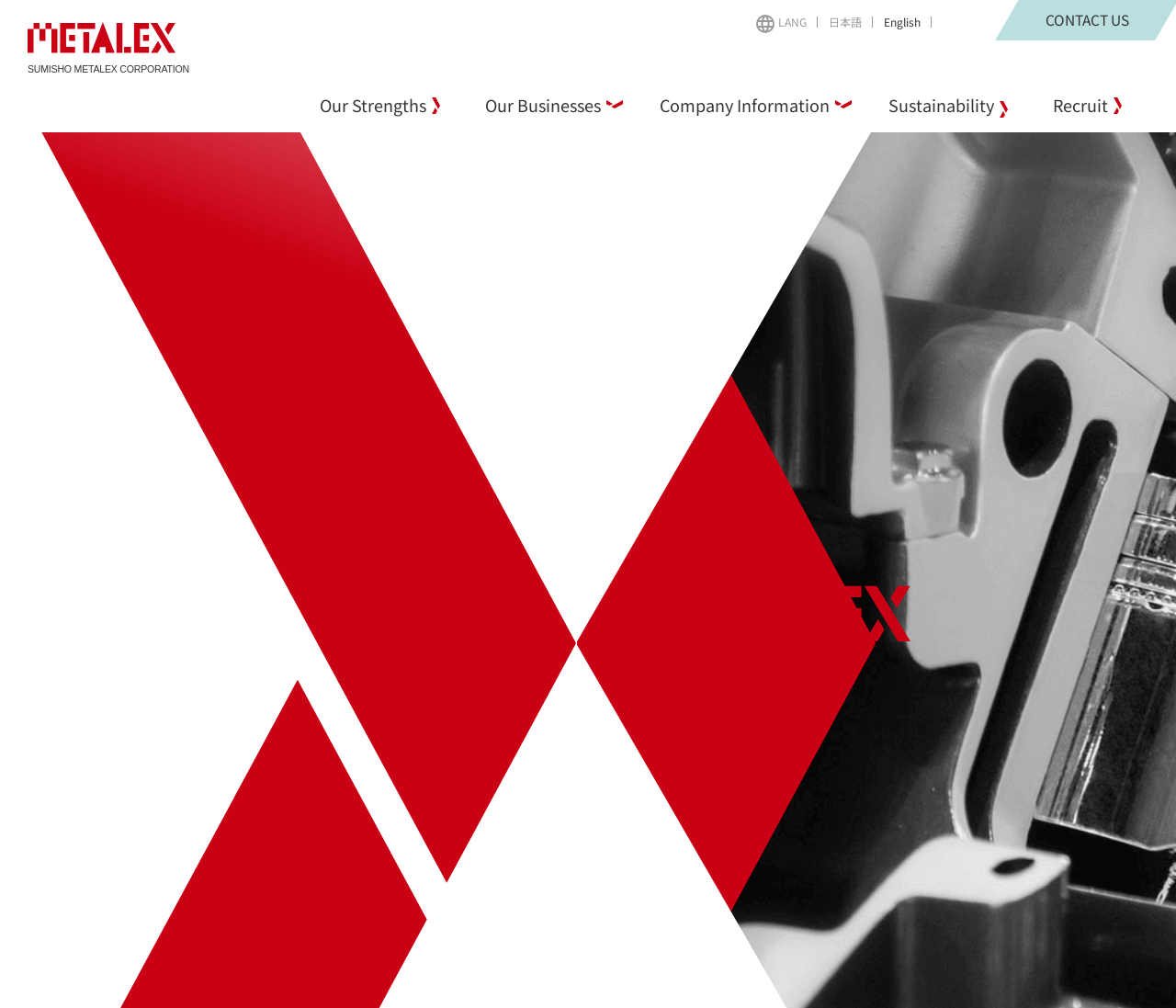Analyze the image and answer the question with as much detail as possible: 
What is the company name?

The company name is obtained from the root element 'Sumisho Metalx' which is focused, indicating that it is the main title of the webpage.